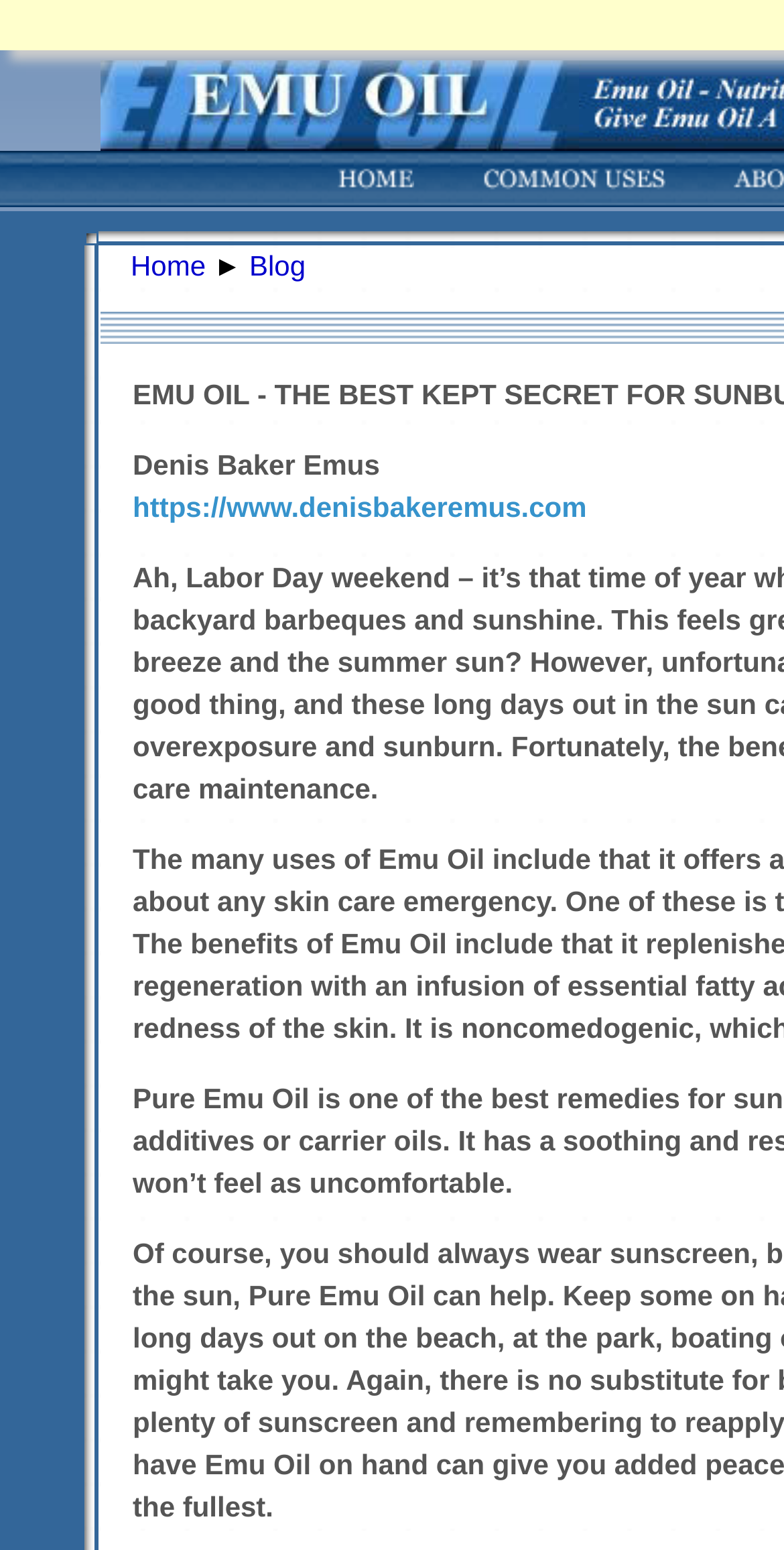Is there an image on the webpage?
Look at the screenshot and give a one-word or phrase answer.

Yes